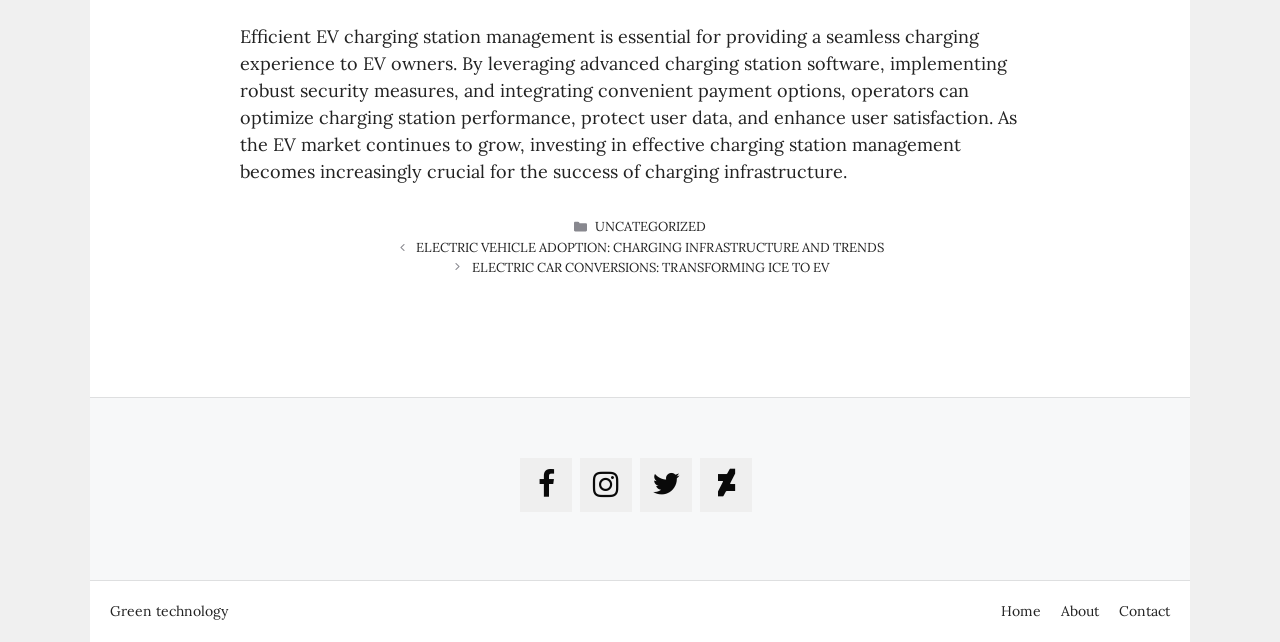What is the main topic of the webpage?
Refer to the image and respond with a one-word or short-phrase answer.

EV charging station management